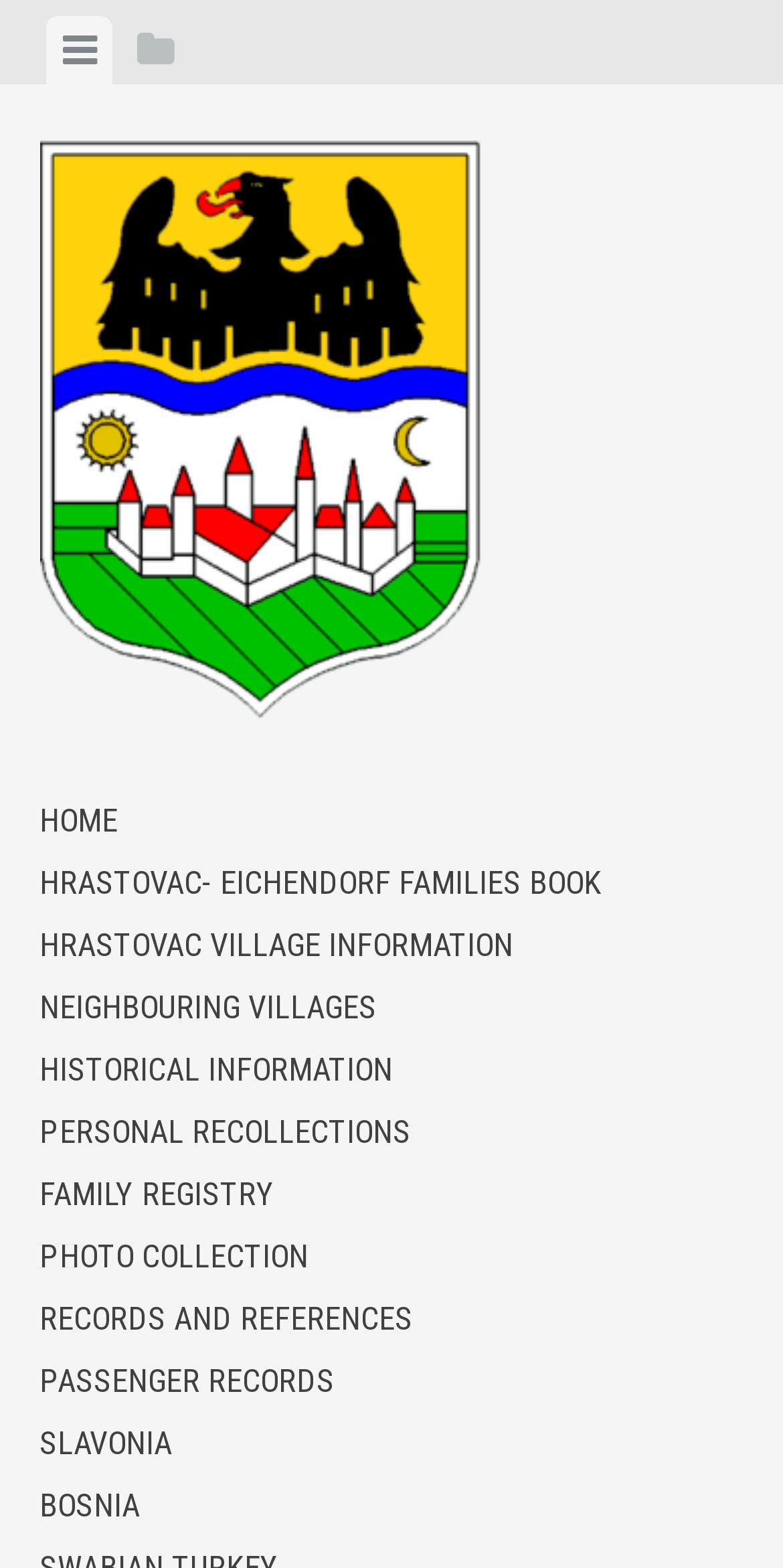Given the element description, predict the bounding box coordinates in the format (top-left x, top-left y, bottom-right x, bottom-right y). Make sure all values are between 0 and 1. Here is the element description: RECORDS AND REFERENCES

[0.05, 0.821, 0.95, 0.861]